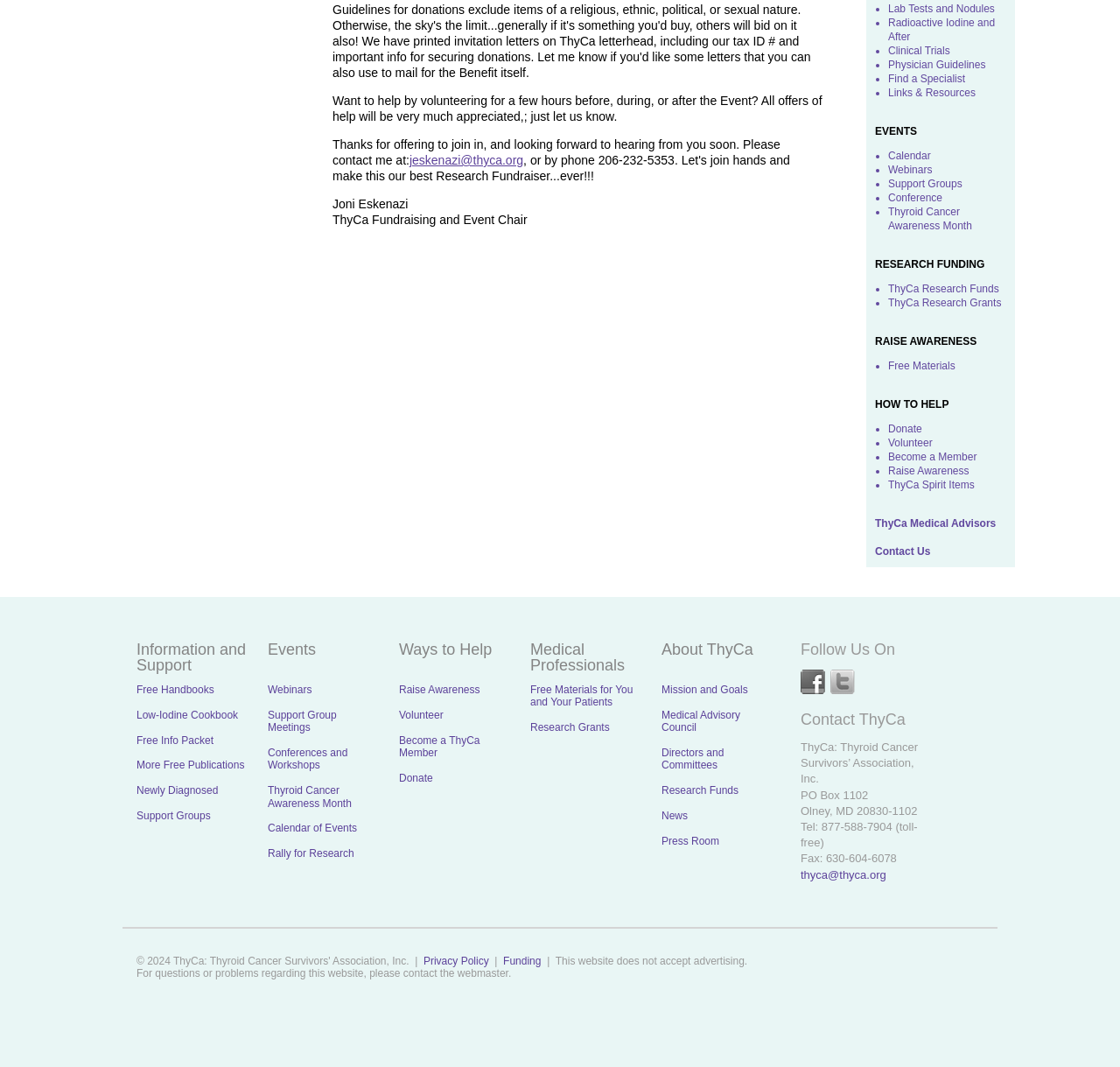Given the element description: "Bare Metal", predict the bounding box coordinates of this UI element. The coordinates must be four float numbers between 0 and 1, given as [left, top, right, bottom].

None